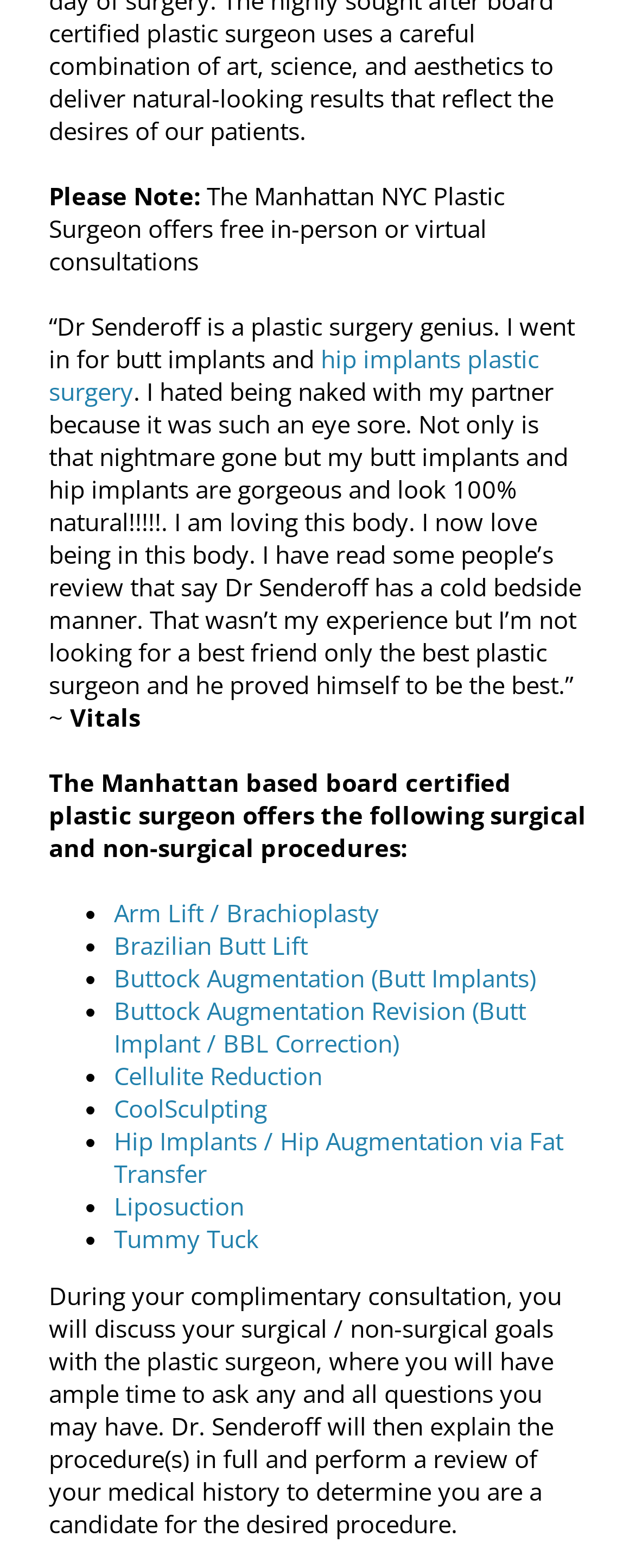How many procedures are listed on the webpage?
Answer the question with just one word or phrase using the image.

10